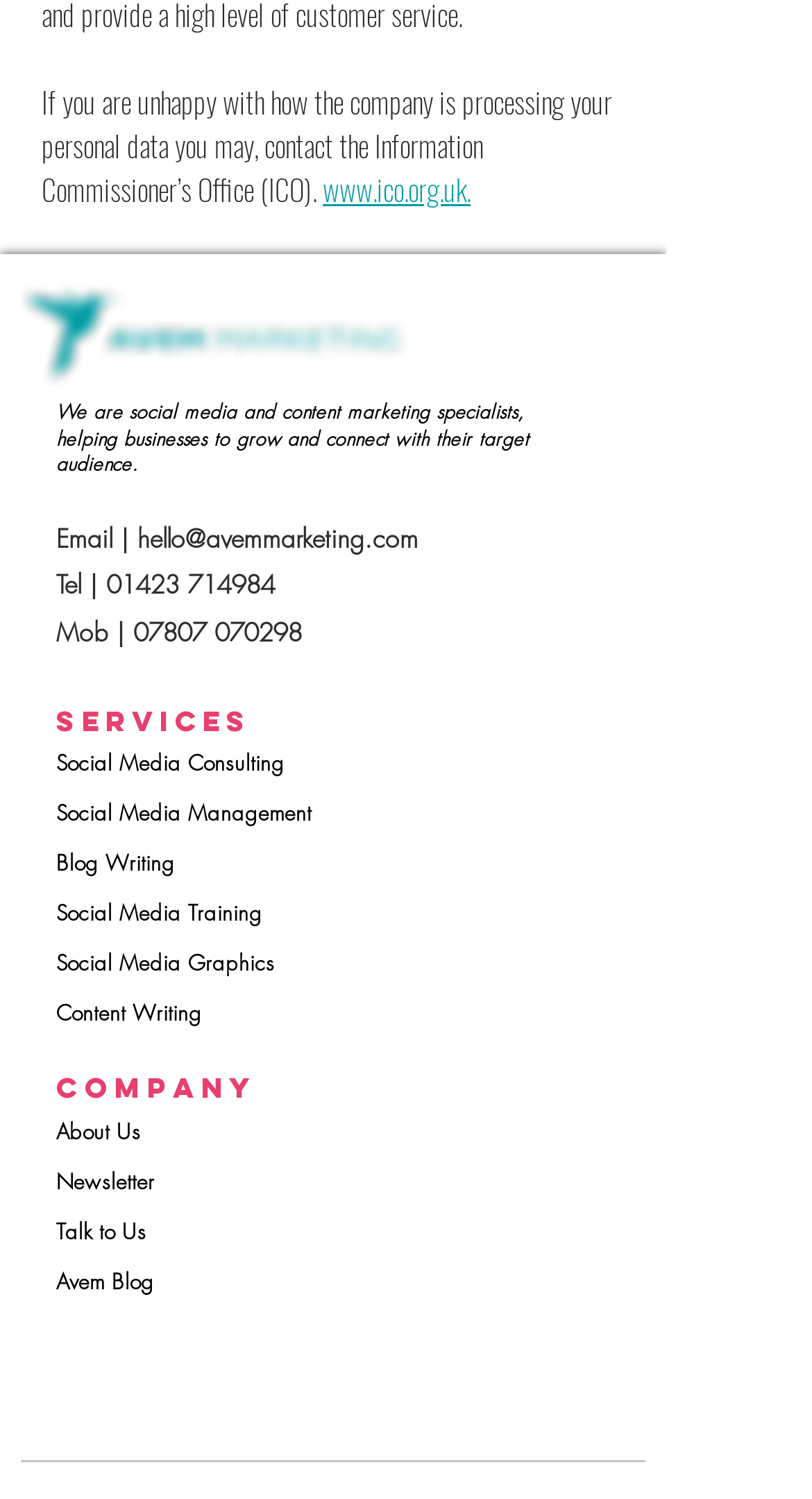Provide the bounding box coordinates for the UI element described in this sentence: "aria-label="LinkedIn"". The coordinates should be four float values between 0 and 1, i.e., [left, top, right, bottom].

[0.172, 0.923, 0.262, 0.972]